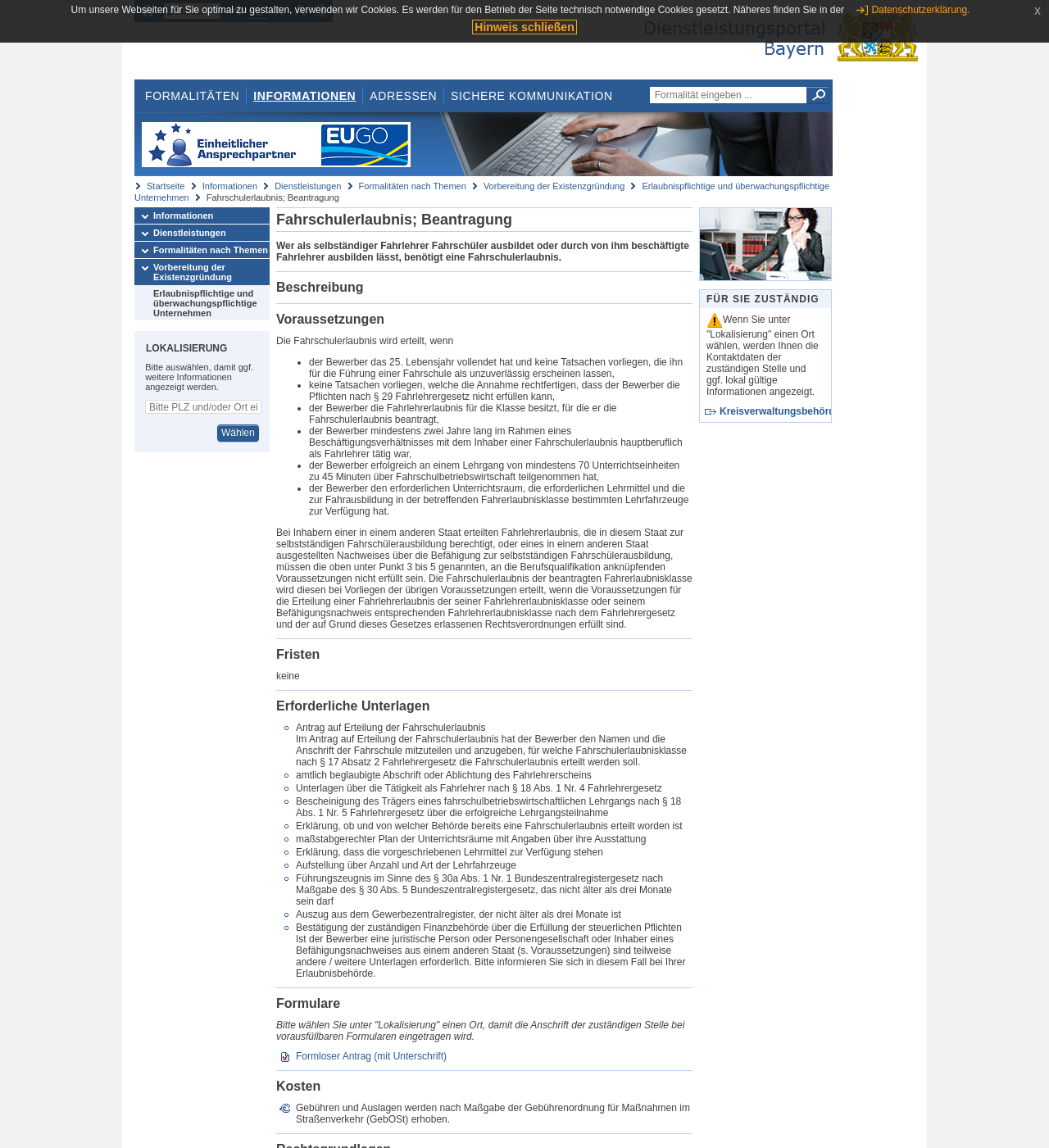Identify the bounding box coordinates of the clickable region to carry out the given instruction: "Select an option from the combobox".

[0.155, 0.002, 0.211, 0.017]